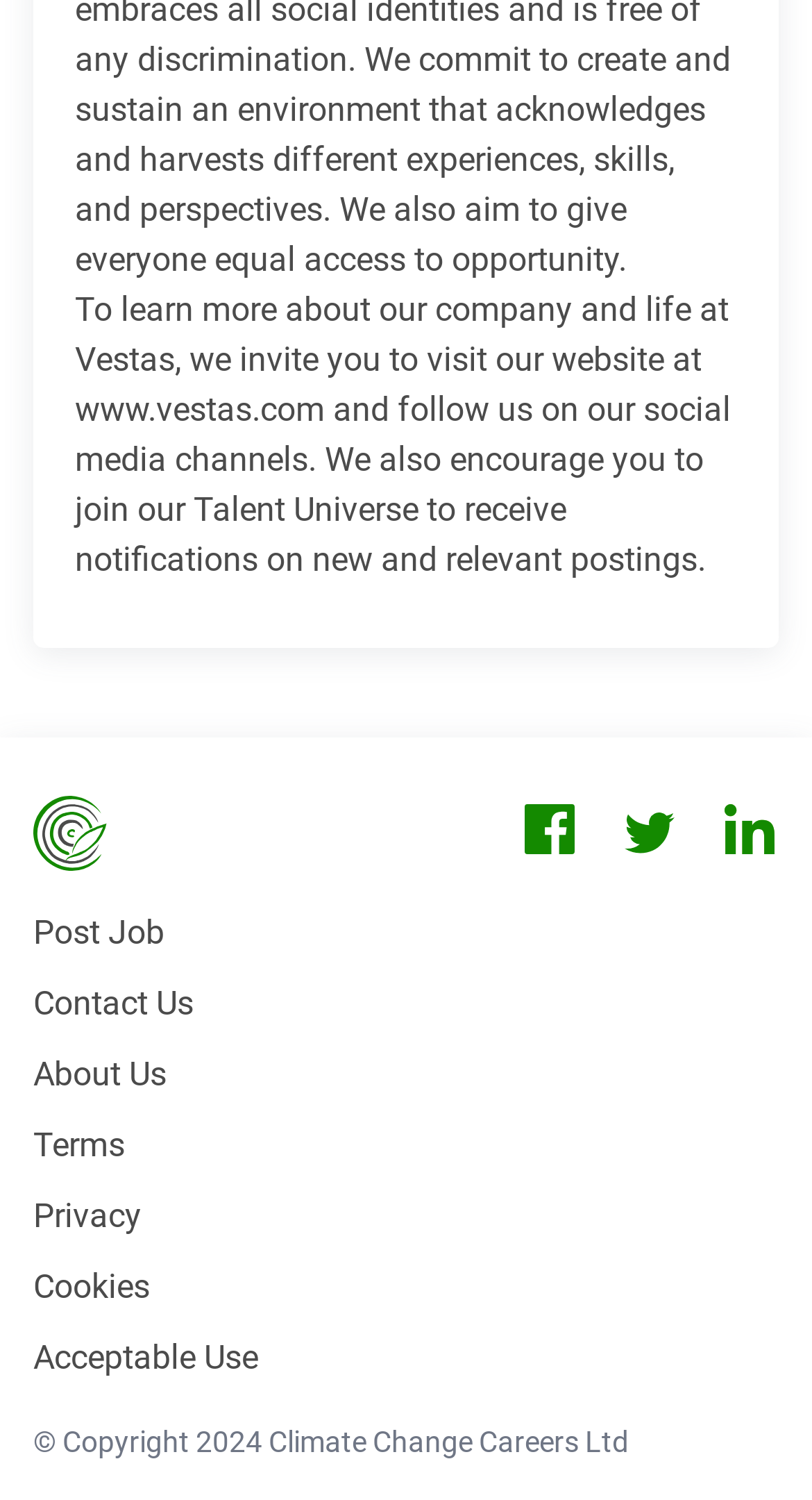Determine the bounding box coordinates of the region I should click to achieve the following instruction: "contact us". Ensure the bounding box coordinates are four float numbers between 0 and 1, i.e., [left, top, right, bottom].

[0.041, 0.653, 0.959, 0.686]